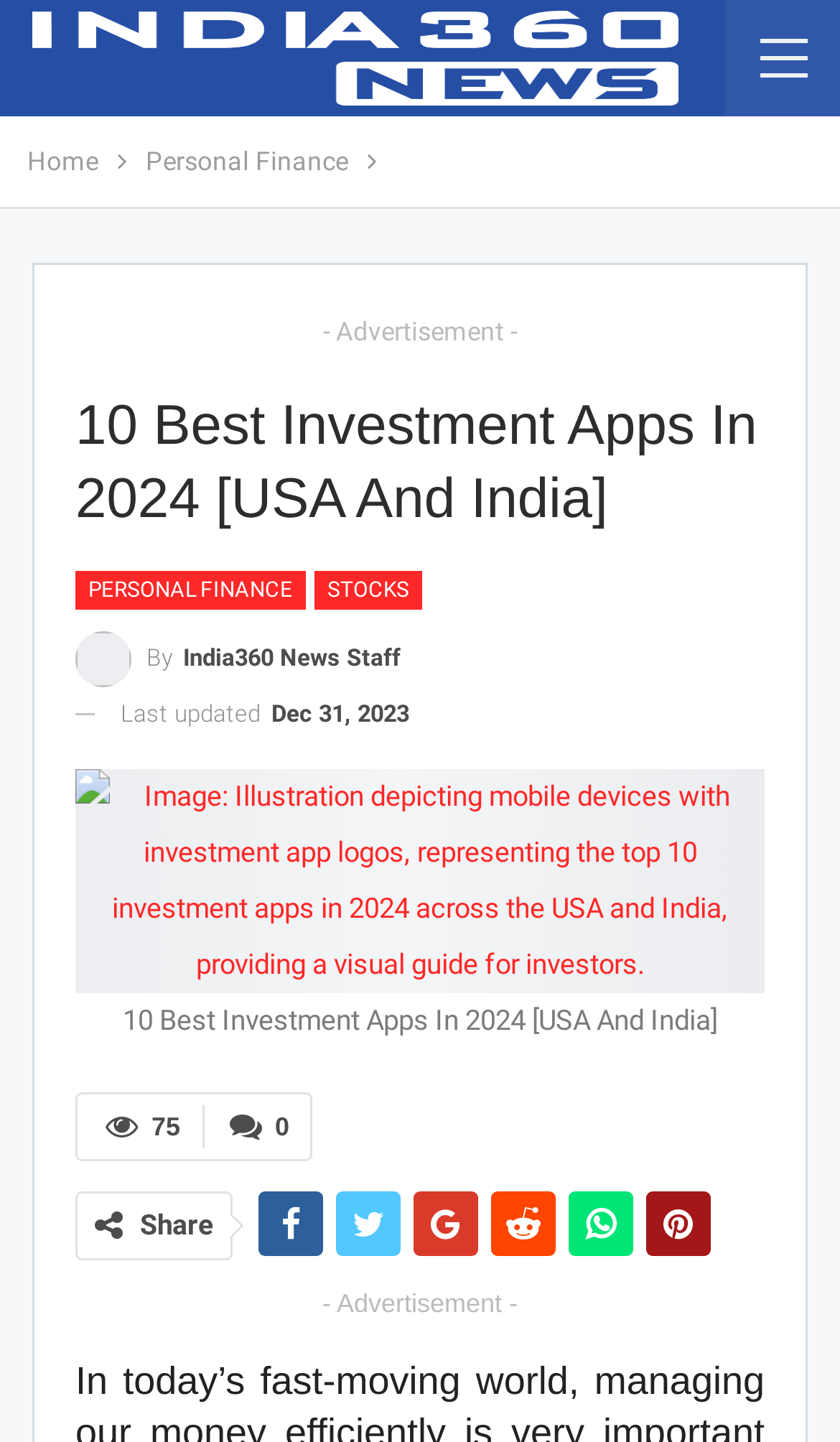What is the text of the first link in the breadcrumbs?
Examine the screenshot and reply with a single word or phrase.

Home